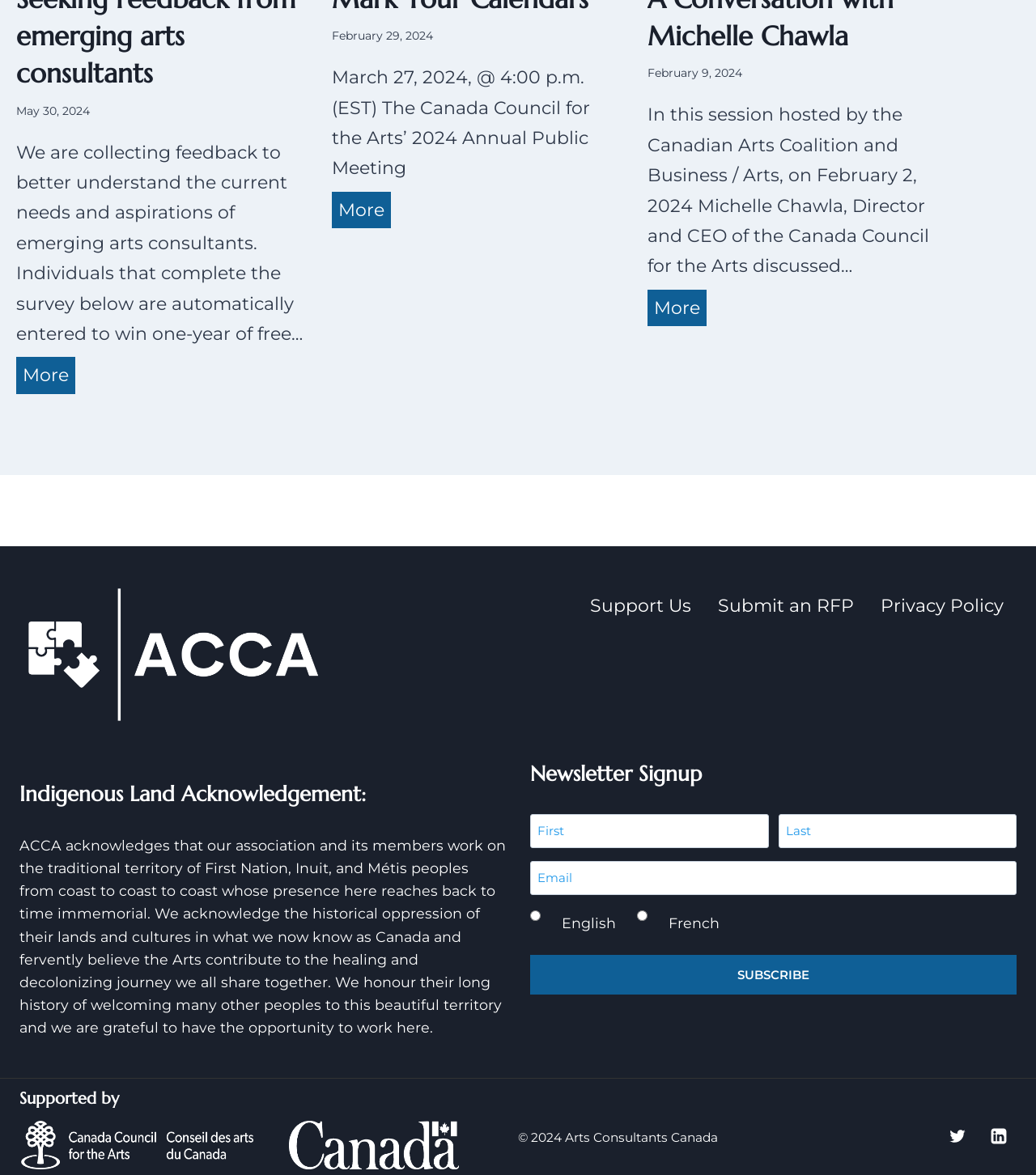Identify the bounding box coordinates of the region that needs to be clicked to carry out this instruction: "Enter your first name". Provide these coordinates as four float numbers ranging from 0 to 1, i.e., [left, top, right, bottom].

[0.512, 0.693, 0.742, 0.722]